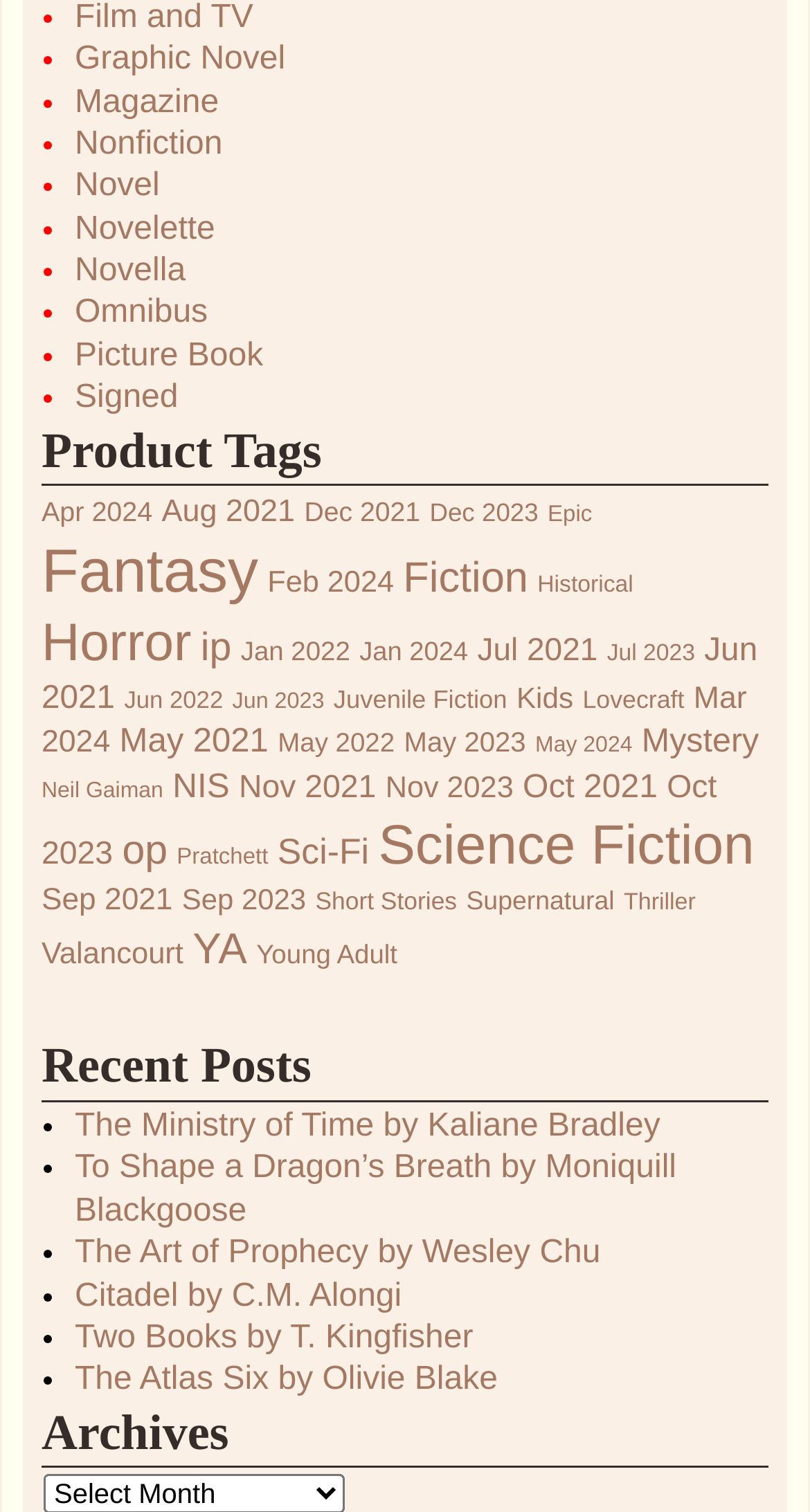Use the information in the screenshot to answer the question comprehensively: How many product tags are available?

I counted the number of links under the 'Product Tags' heading, and there are 31 links, each representing a product tag.